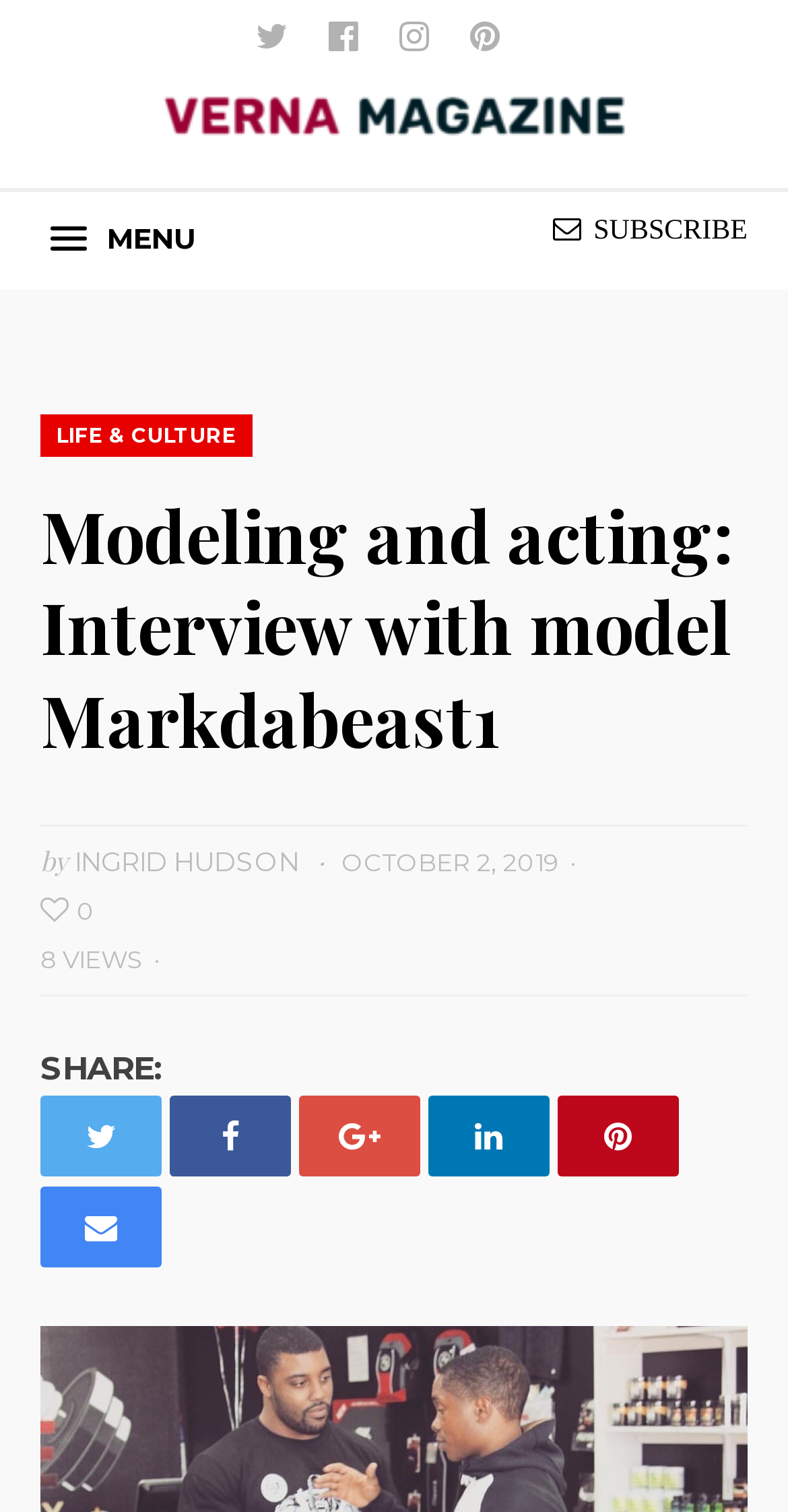Return the bounding box coordinates of the UI element that corresponds to this description: "Life & Culture". The coordinates must be given as four float numbers in the range of 0 and 1, [left, top, right, bottom].

[0.051, 0.274, 0.321, 0.302]